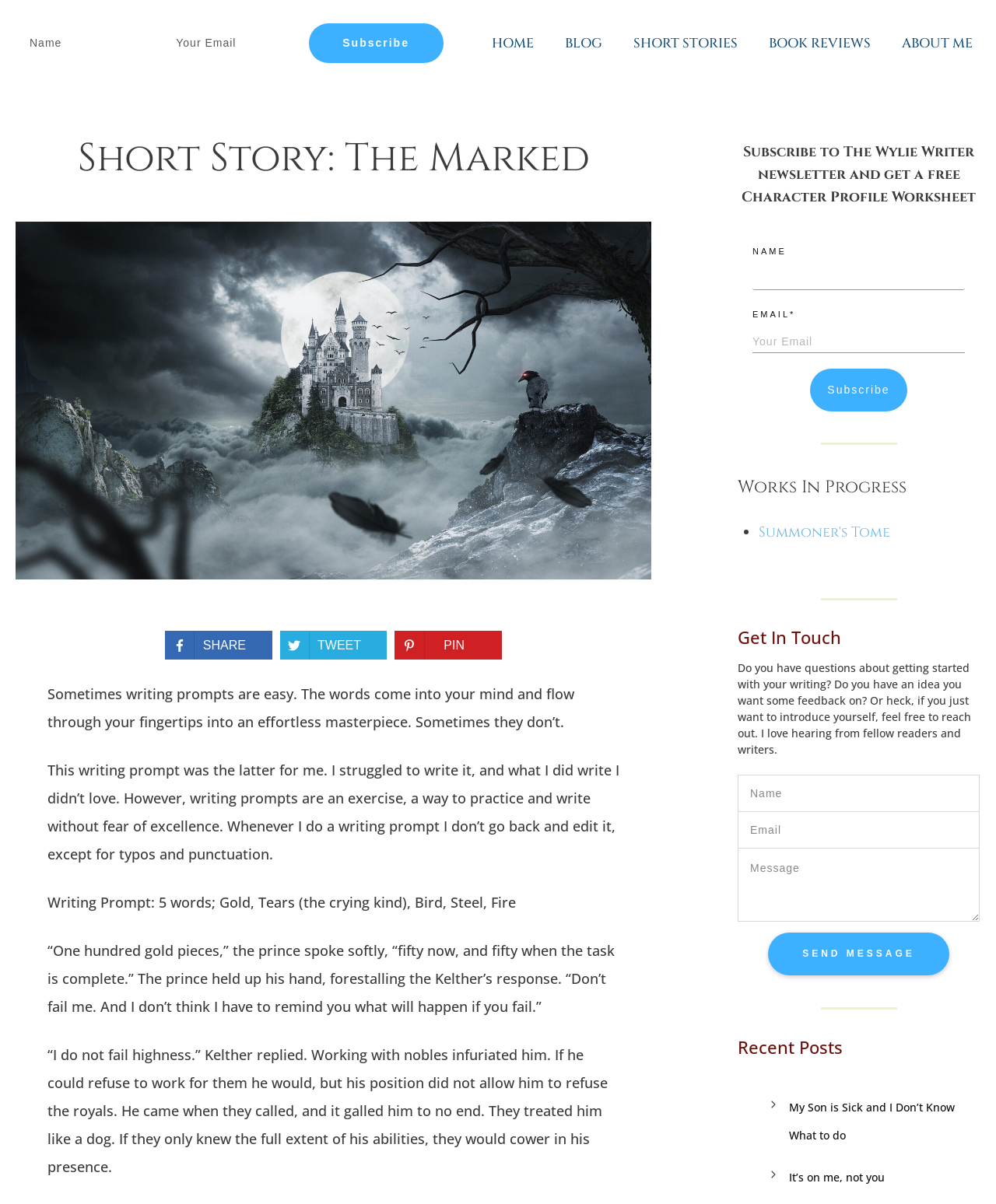Please locate the bounding box coordinates of the element that needs to be clicked to achieve the following instruction: "Share the story on Twitter". The coordinates should be four float numbers between 0 and 1, i.e., [left, top, right, bottom].

[0.281, 0.524, 0.378, 0.548]